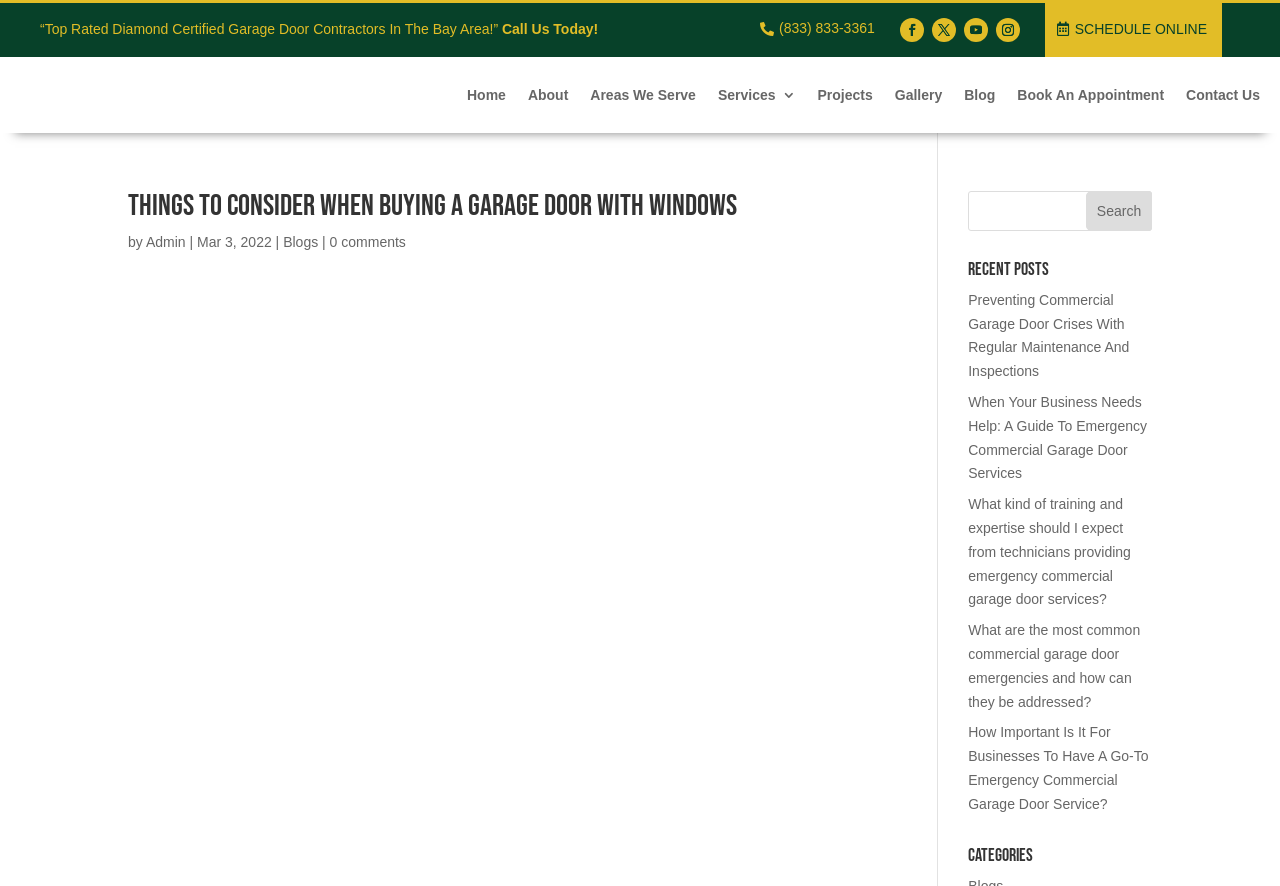Determine the bounding box coordinates of the region I should click to achieve the following instruction: "Schedule an online appointment". Ensure the bounding box coordinates are four float numbers between 0 and 1, i.e., [left, top, right, bottom].

[0.816, 0.003, 0.955, 0.064]